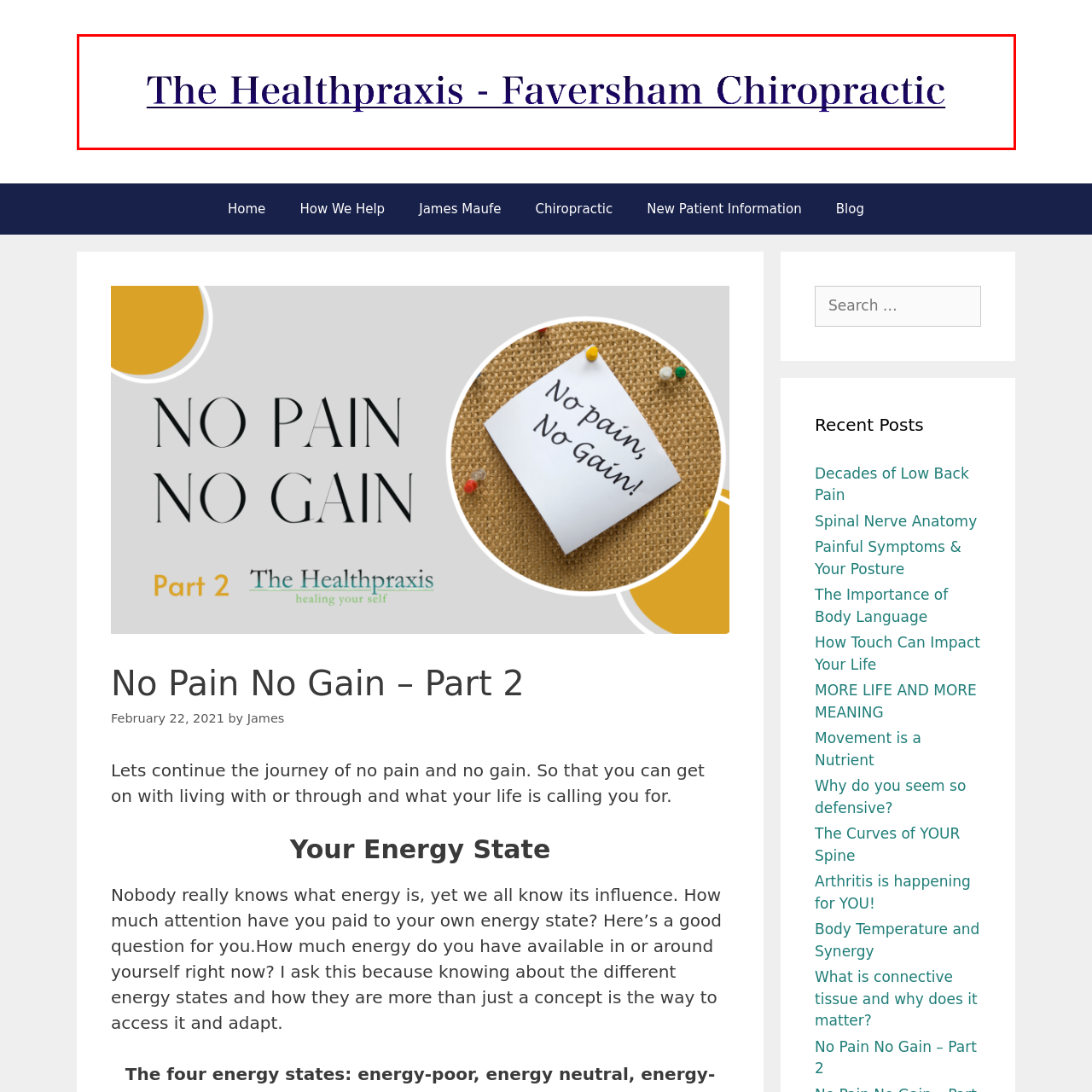Please provide a thorough description of the image inside the red frame.

The image features a stylized heading for "The Healthpraxis - Faversham Chiropractic," presented in a clean, elegant font. This header suggests a focus on health and wellness services provided by The Healthpraxis, emphasizing its chiropractic offerings. The color scheme and design convey professionalism and a welcoming atmosphere, inviting visitors to learn more about the practice. This header is likely integral to the website's branding and navigation, setting the tone for the content that follows.